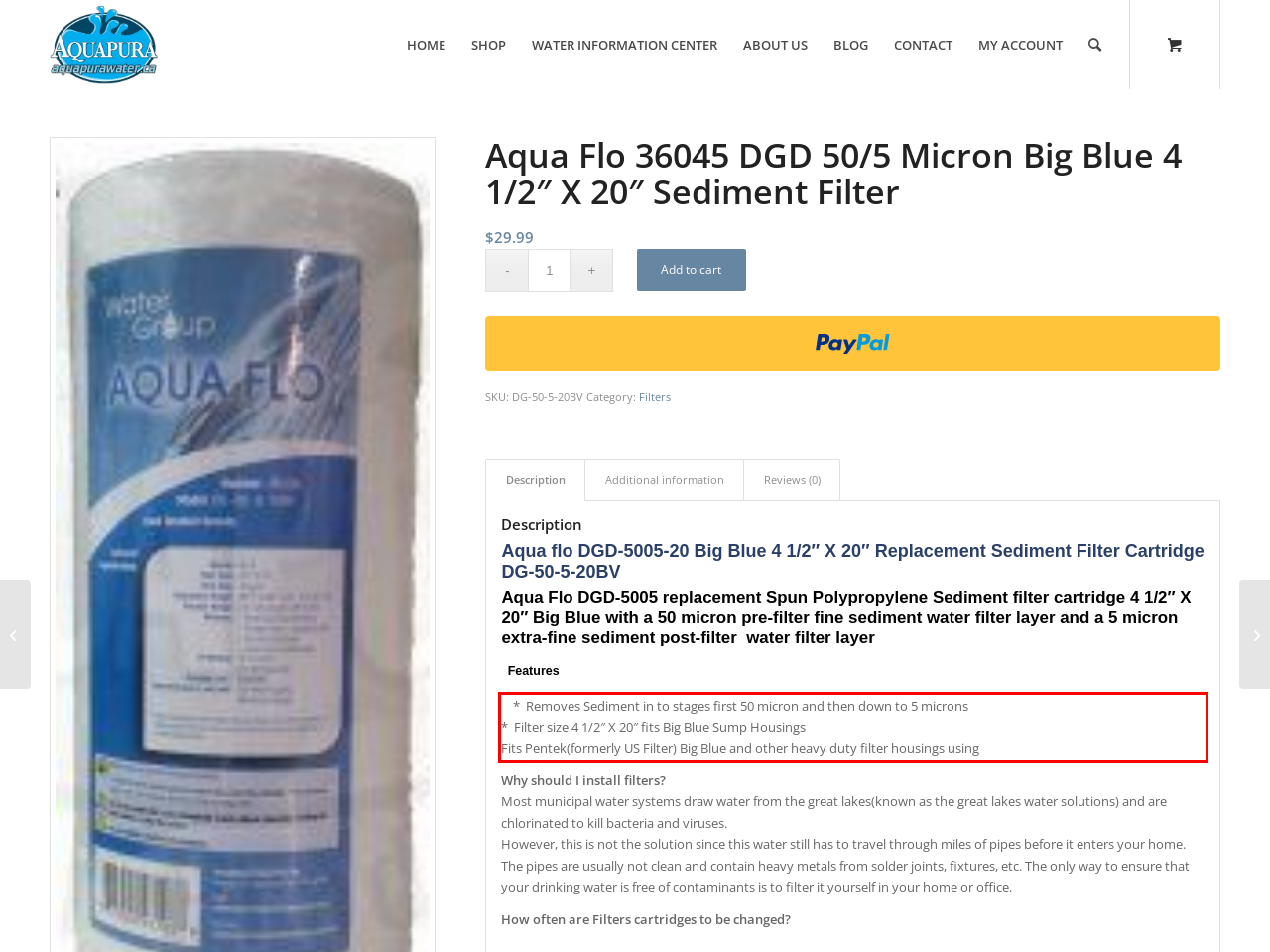You are given a screenshot of a webpage with a UI element highlighted by a red bounding box. Please perform OCR on the text content within this red bounding box.

* Removes Sediment in to stages first 50 micron and then down to 5 microns * Filter size 4 1/2″ X 20″ fits Big Blue Sump Housings Fits Pentek(formerly US Filter) Big Blue and other heavy duty filter housings using